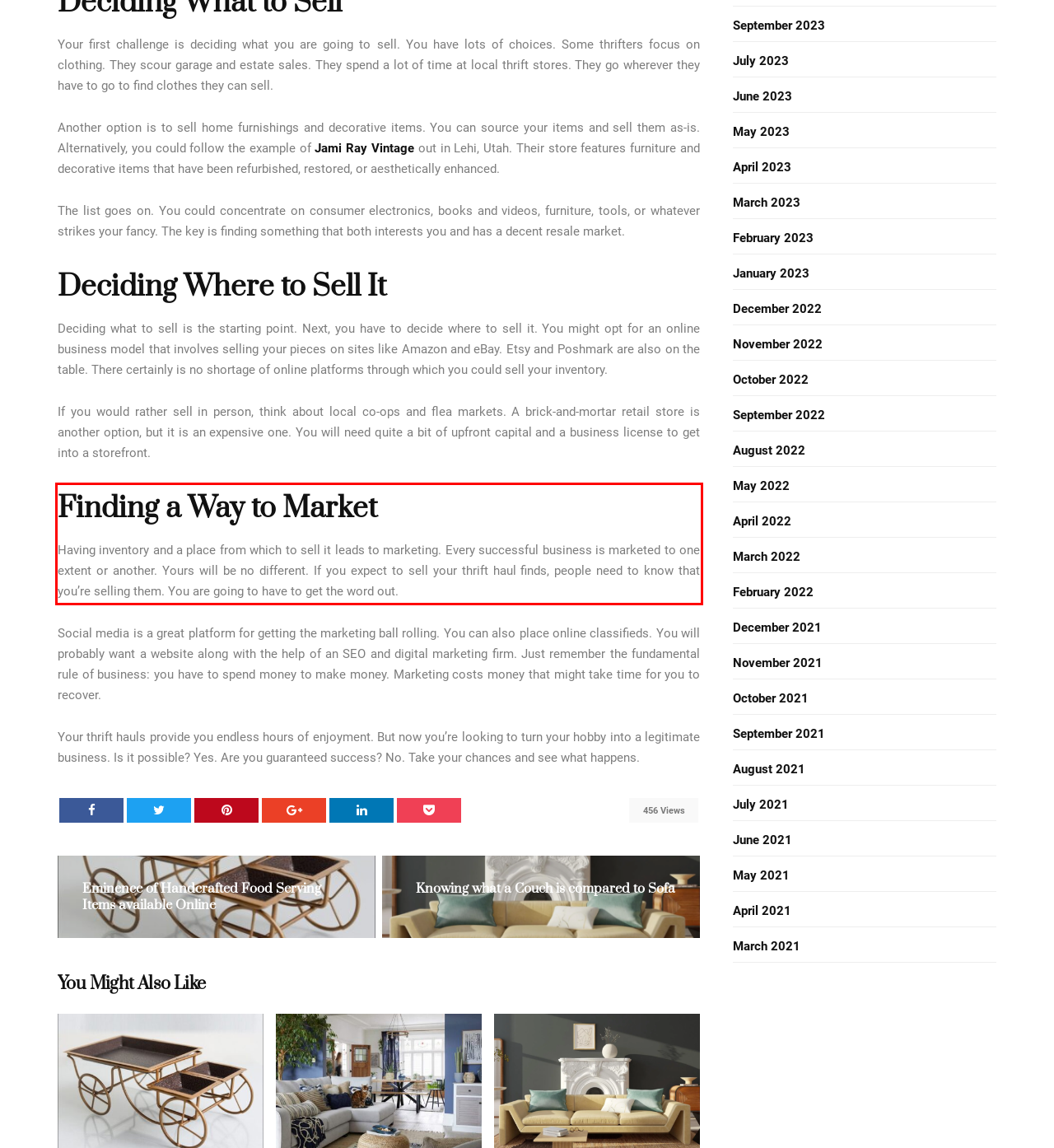Inspect the webpage screenshot that has a red bounding box and use OCR technology to read and display the text inside the red bounding box.

Having inventory and a place from which to sell it leads to marketing. Every successful business is marketed to one extent or another. Yours will be no different. If you expect to sell your thrift haul finds, people need to know that you’re selling them. You are going to have to get the word out.